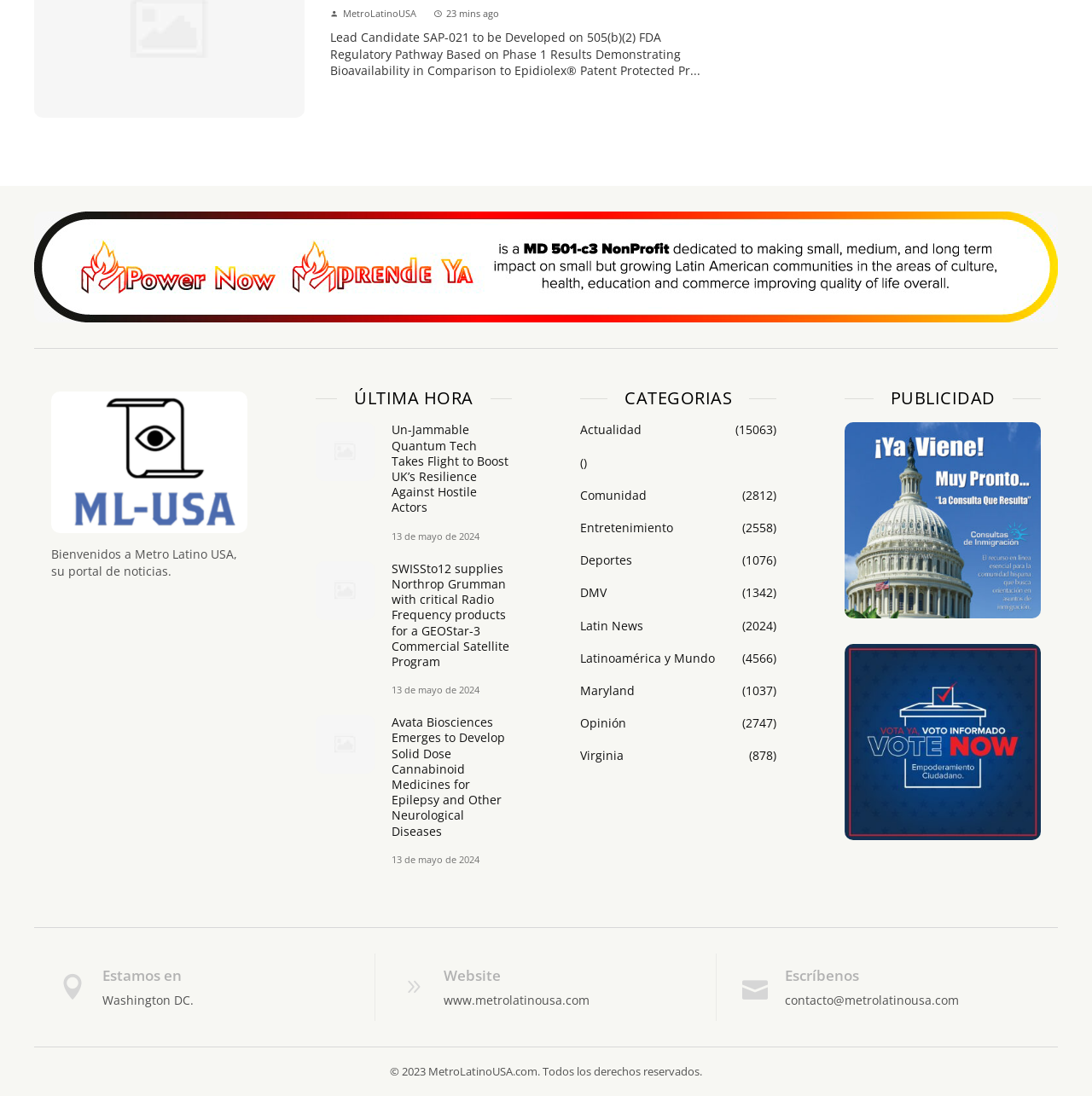Can you find the bounding box coordinates for the element to click on to achieve the instruction: "See all recent posts"?

None